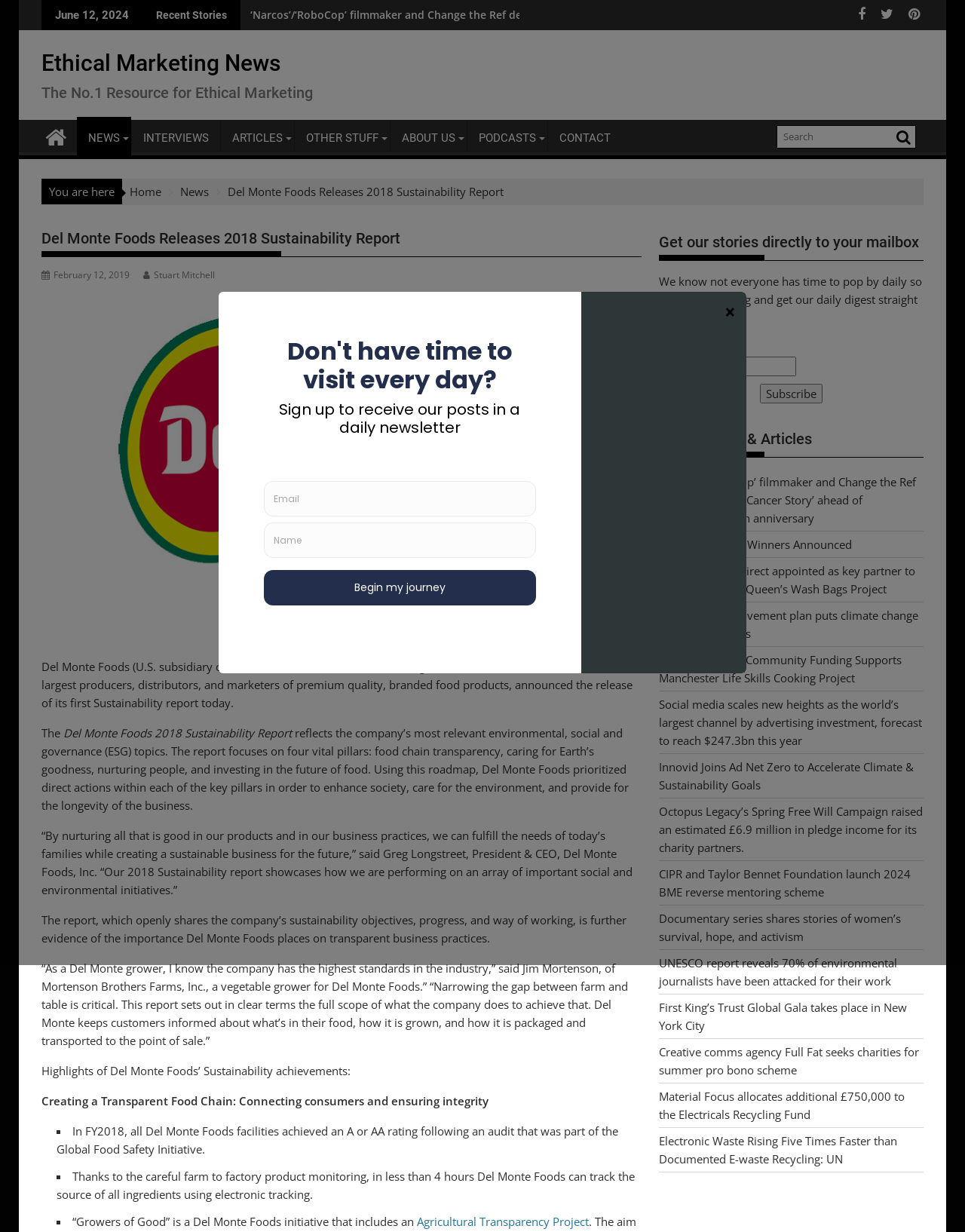Find the bounding box coordinates of the clickable element required to execute the following instruction: "Go to the Ethical Marketing News page". Provide the coordinates as four float numbers between 0 and 1, i.e., [left, top, right, bottom].

[0.043, 0.04, 0.291, 0.062]